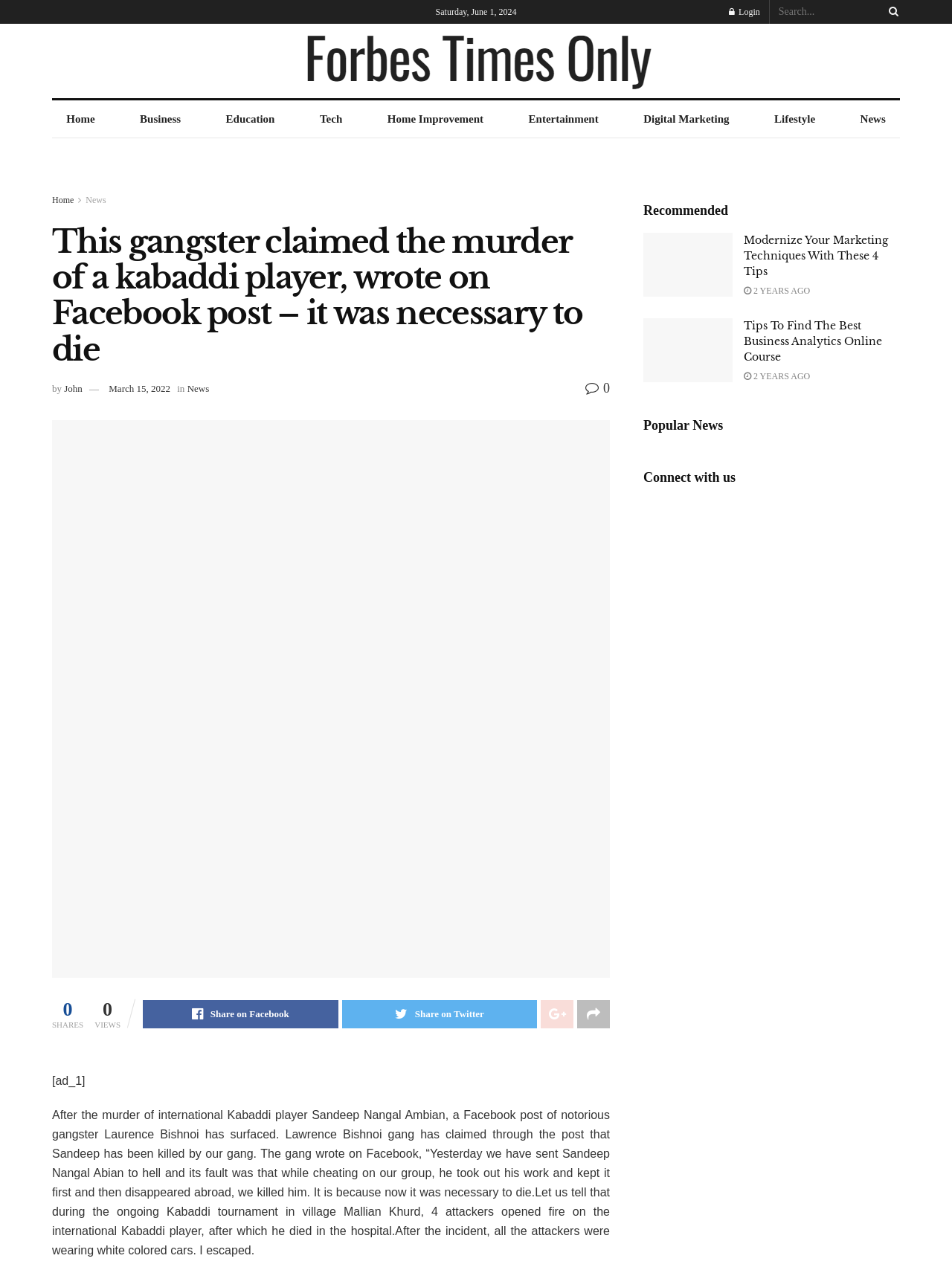How many attackers opened fire on the Kabaddi player?
Please provide a single word or phrase answer based on the image.

4